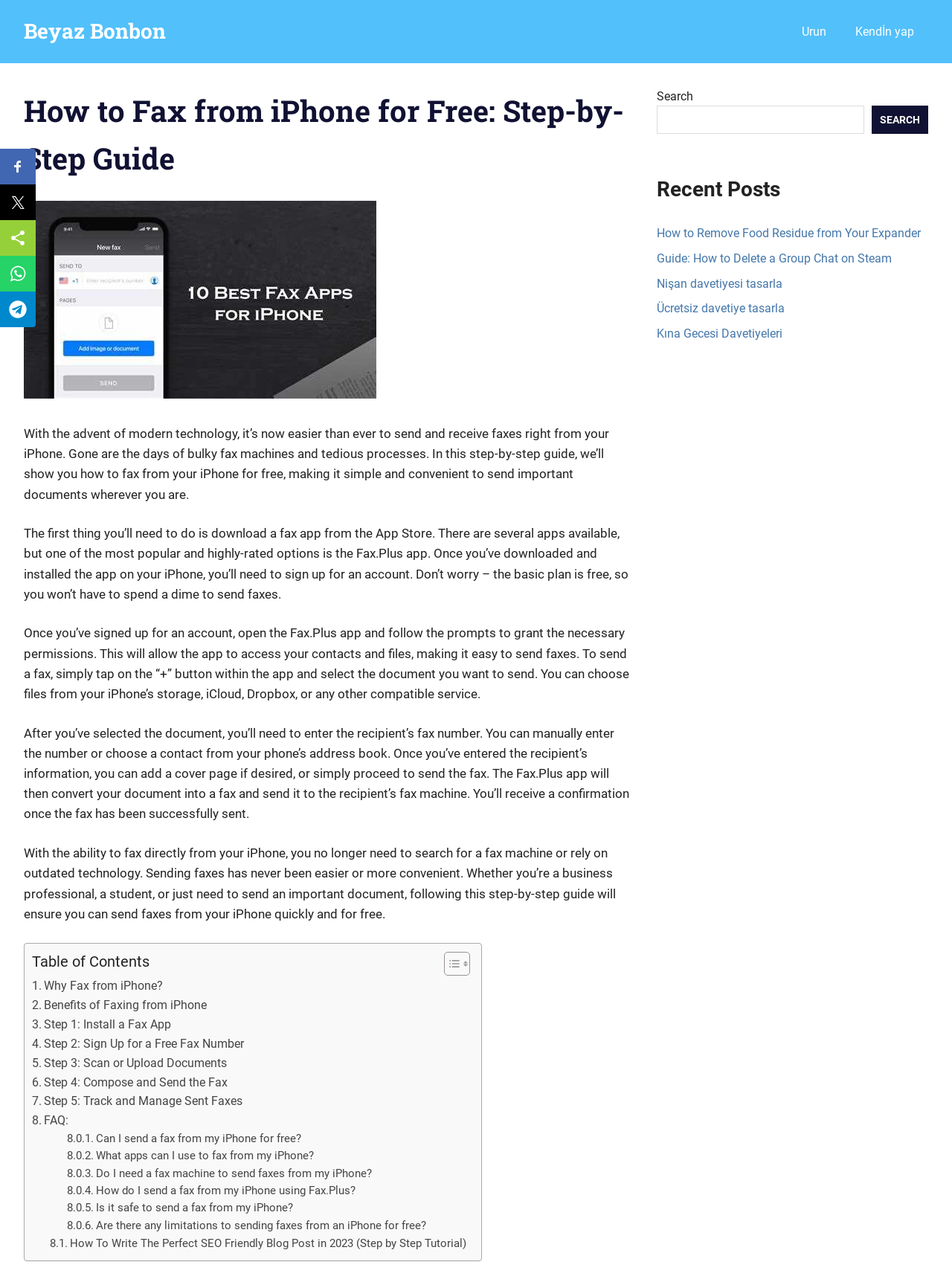Locate the bounding box coordinates of the item that should be clicked to fulfill the instruction: "Click on the 'Can I send a fax from my iPhone for free?' link in the FAQ section".

[0.07, 0.882, 0.317, 0.895]